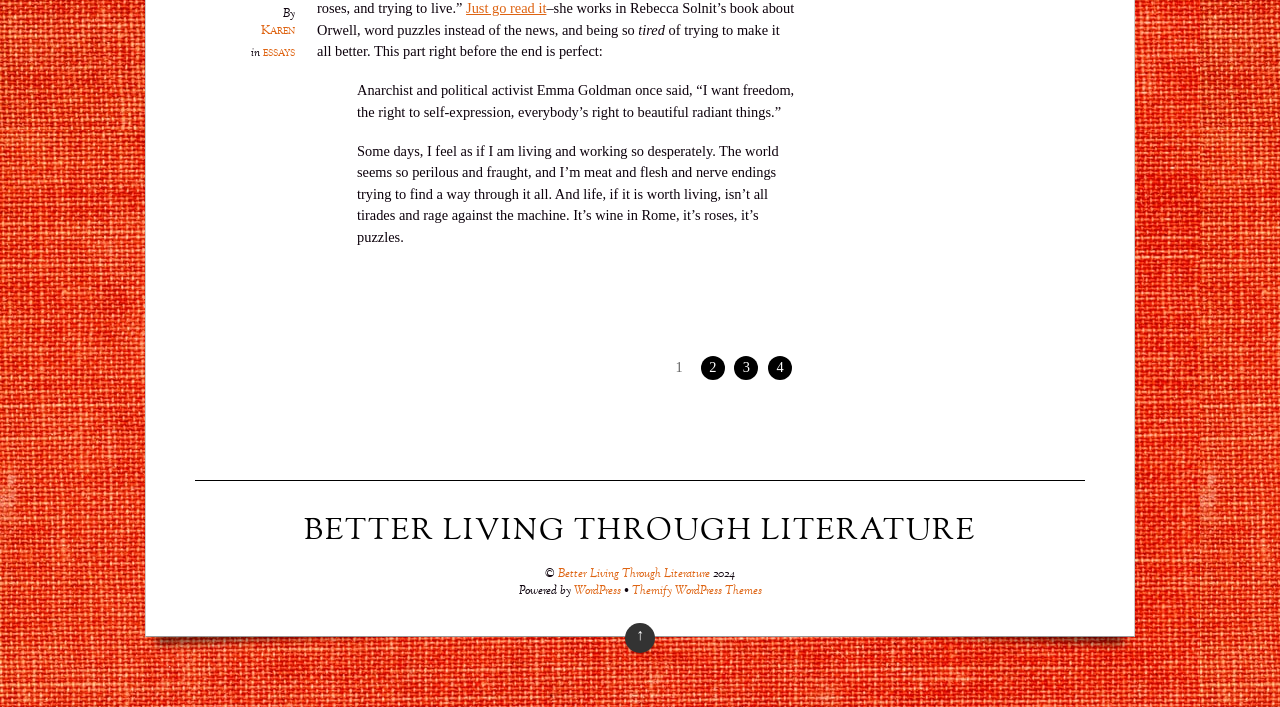Please provide the bounding box coordinates for the element that needs to be clicked to perform the instruction: "Search for something". The coordinates must consist of four float numbers between 0 and 1, formatted as [left, top, right, bottom].

None